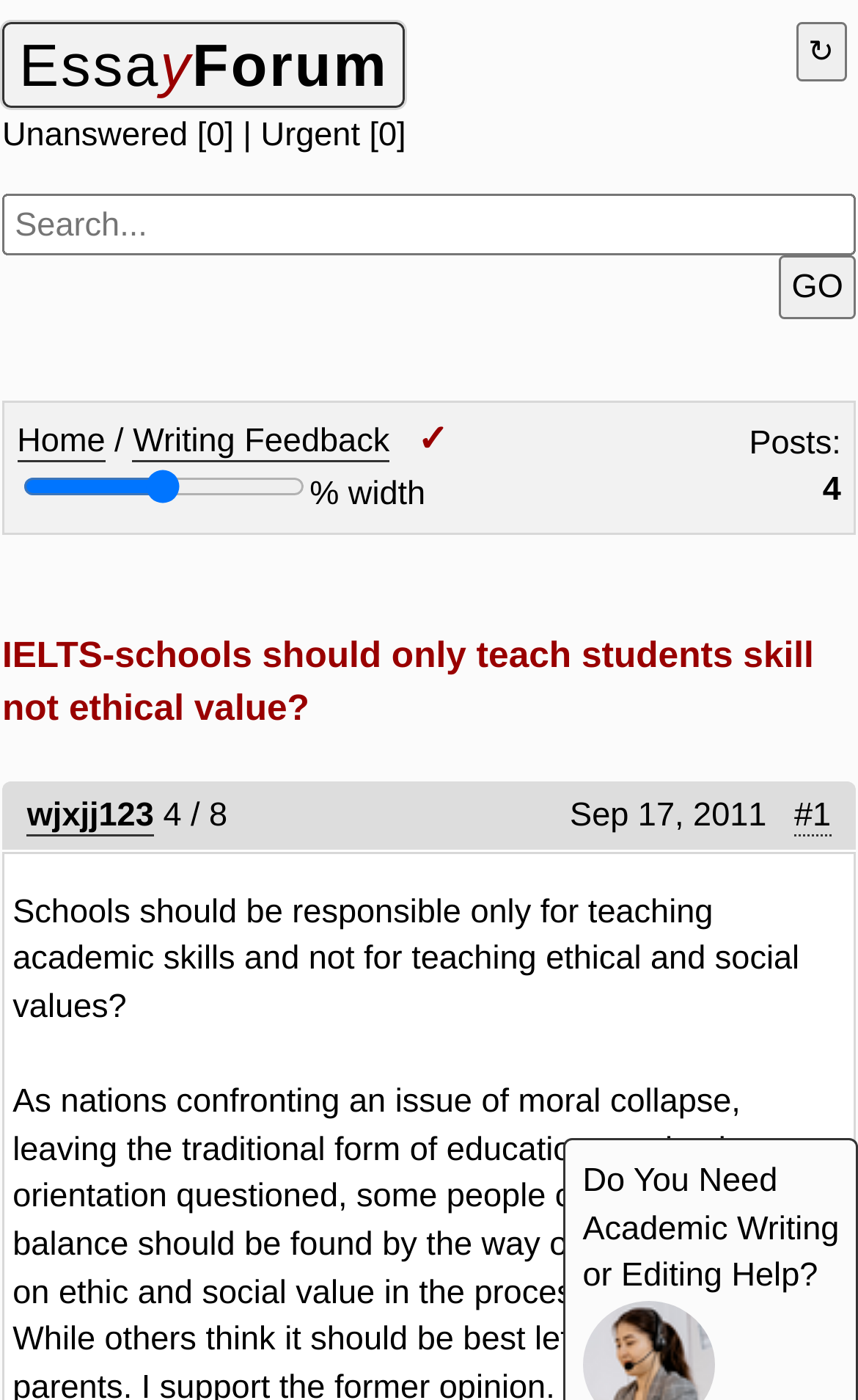What is the purpose of the search box? Based on the screenshot, please respond with a single word or phrase.

To search